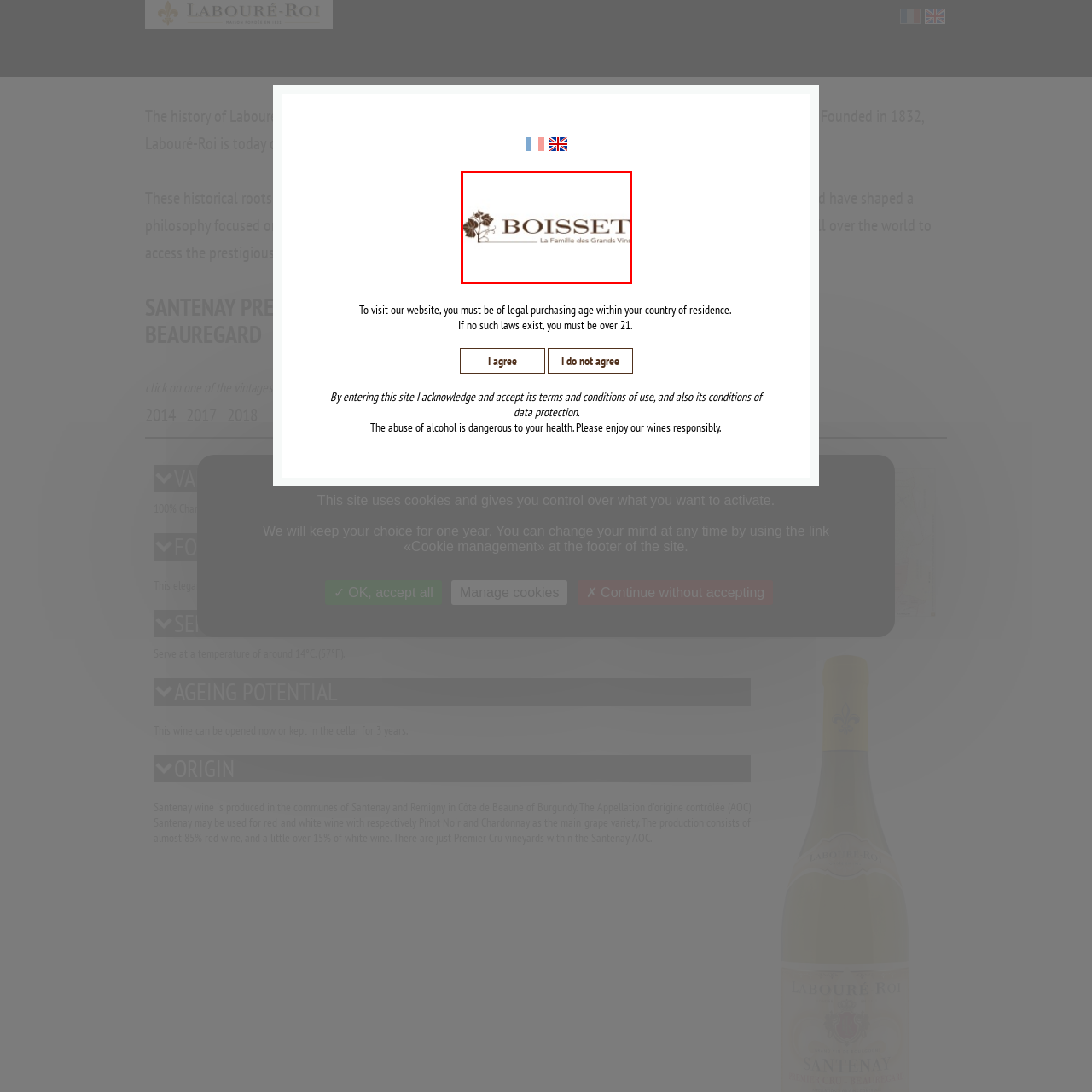Direct your gaze to the image circumscribed by the red boundary and deliver a thorough answer to the following question, drawing from the image's details: 
What does the tagline 'La Famille des Grands Vins' translate to?

The tagline 'La Famille des Grands Vins' is in French, and when translated to English, it means 'The Family of Great Wines', which highlights the legacy and commitment to quality in winemaking of the BOISSET family.